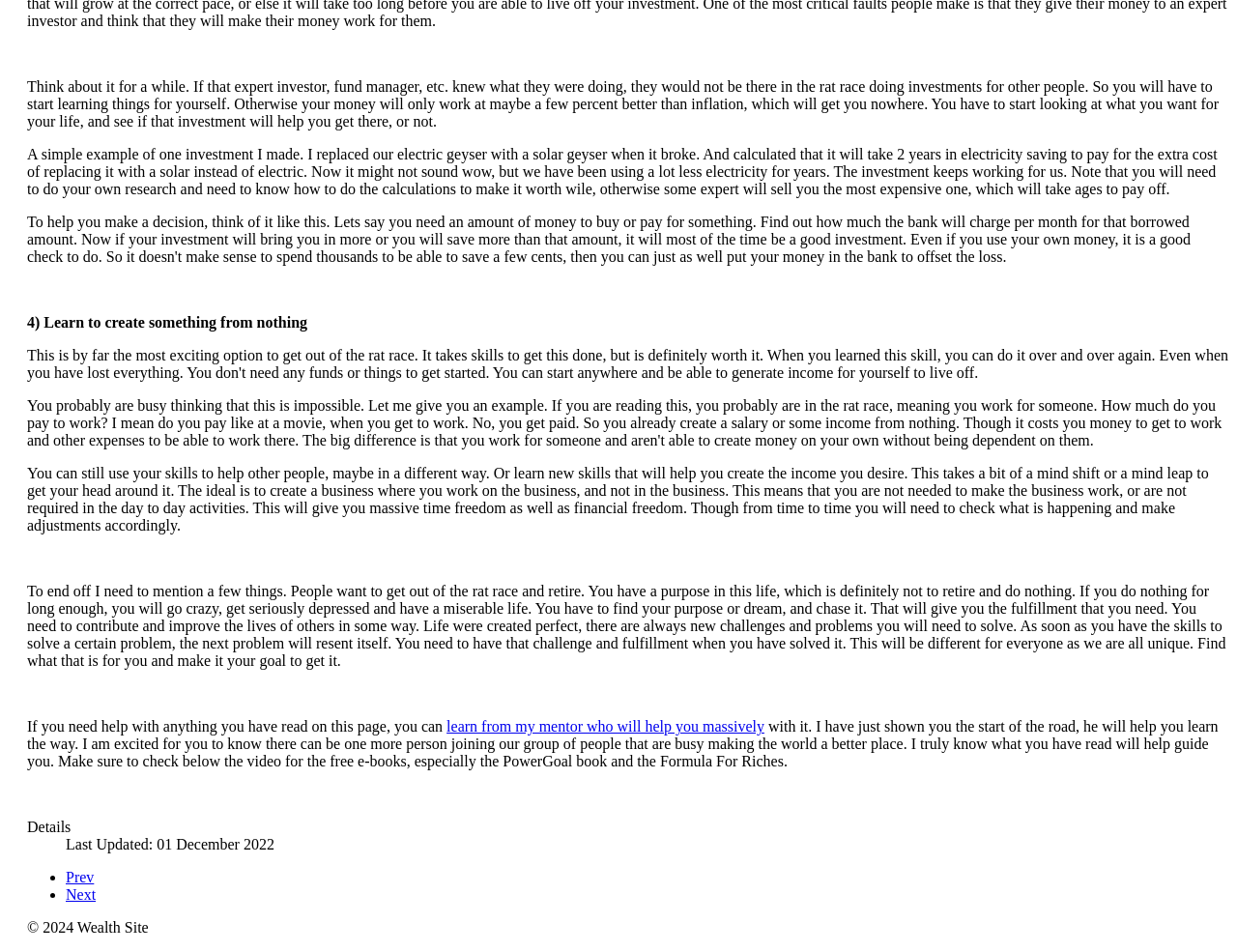Reply to the question with a single word or phrase:
What is the topic of the next article?

Abundance Mindset